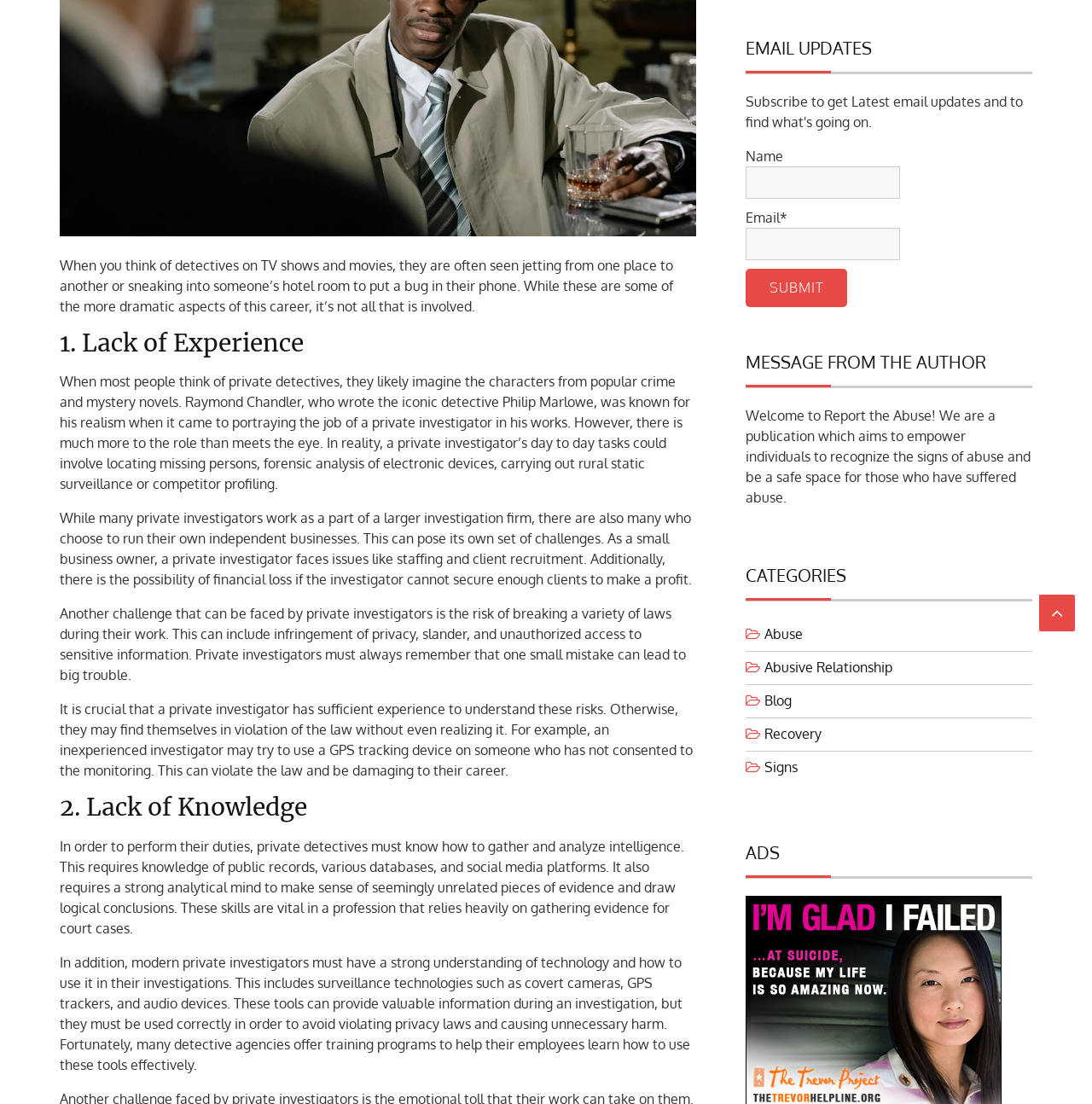Using the element description provided, determine the bounding box coordinates in the format (top-left x, top-left y, bottom-right x, bottom-right y). Ensure that all values are floating point numbers between 0 and 1. Element description: Abusive Relationship

[0.7, 0.596, 0.817, 0.612]